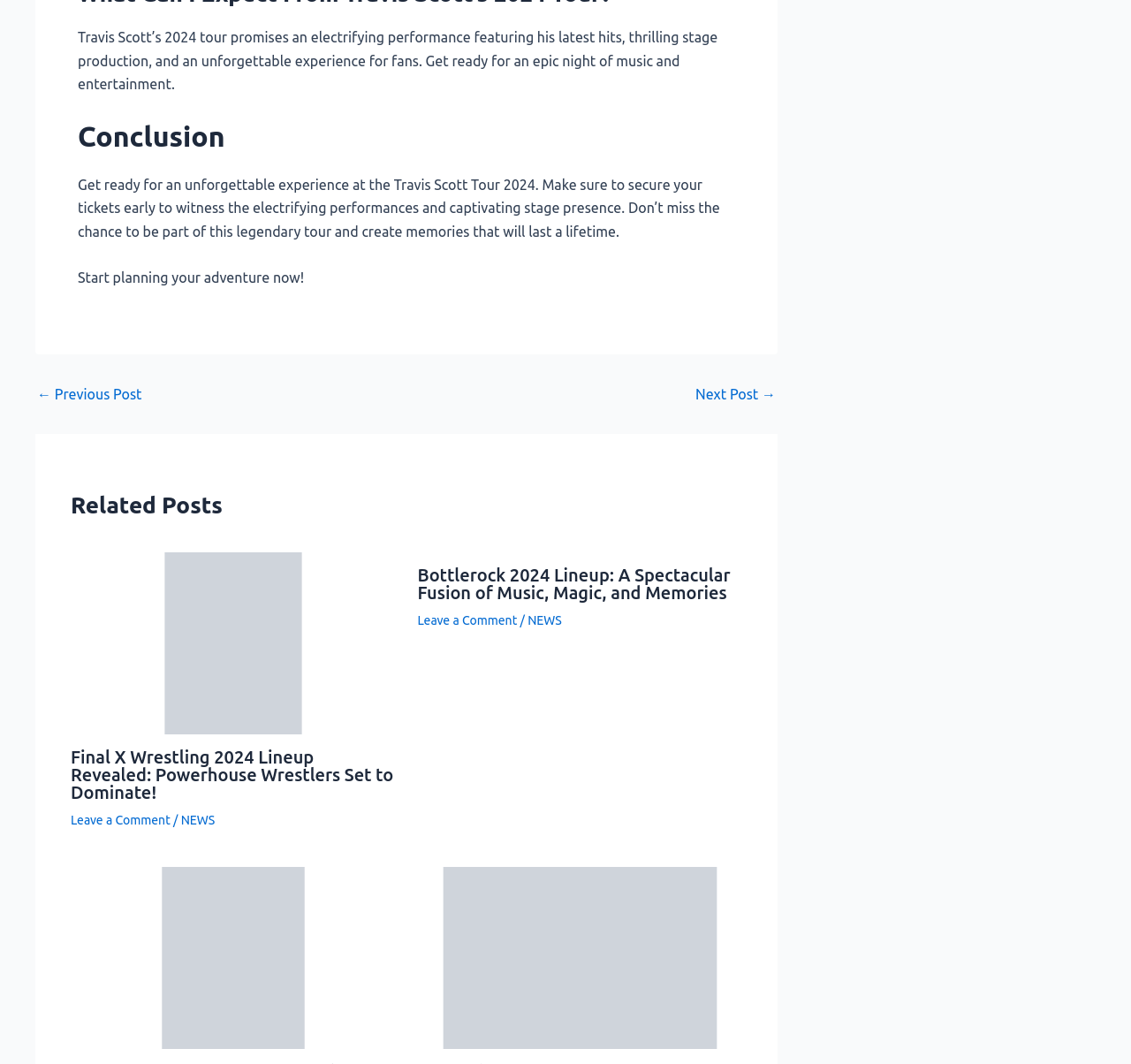Find the bounding box coordinates for the HTML element specified by: "NEWS".

[0.467, 0.297, 0.497, 0.31]